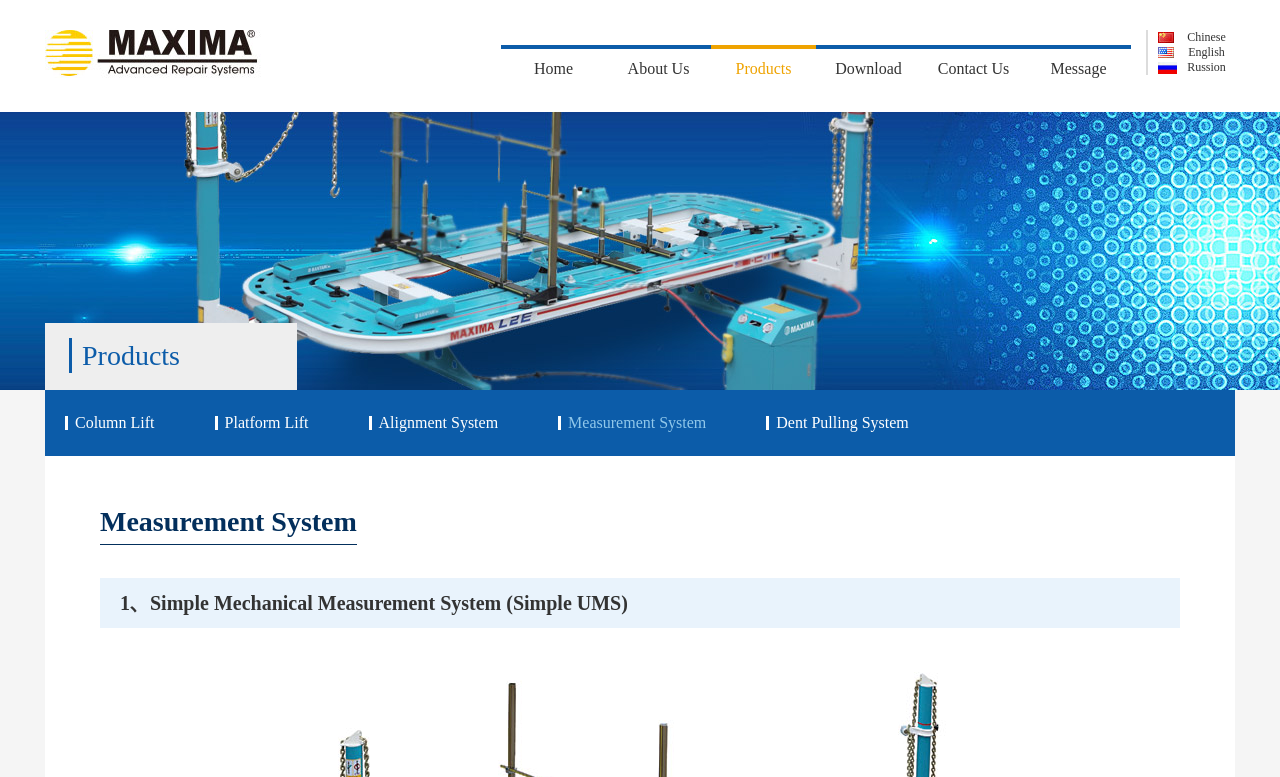What is the first measurement system mentioned?
Using the information presented in the image, please offer a detailed response to the question.

I read the headings on the webpage and found that the first measurement system mentioned is 'Simple Mechanical Measurement System (Simple UMS)'.